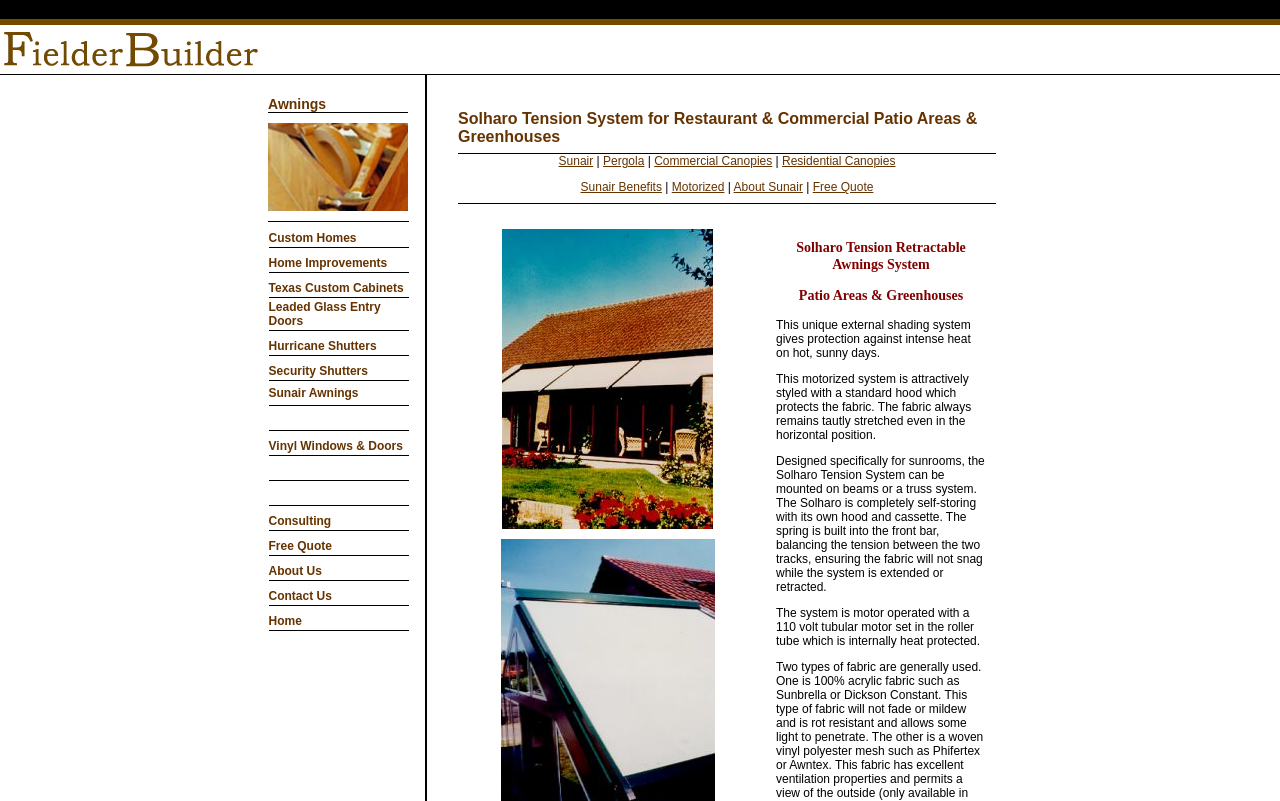Determine the bounding box coordinates of the target area to click to execute the following instruction: "Explore Custom Homes."

[0.21, 0.288, 0.279, 0.306]